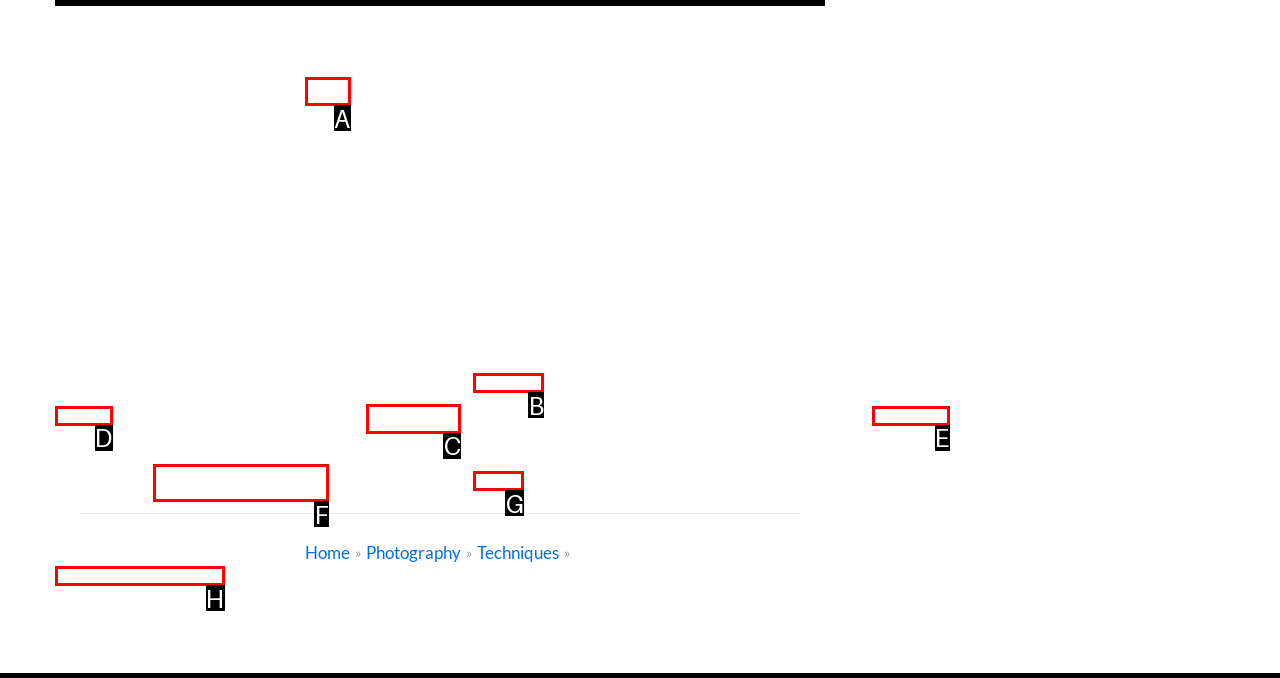Select the appropriate bounding box to fulfill the task: view photography page Respond with the corresponding letter from the choices provided.

C